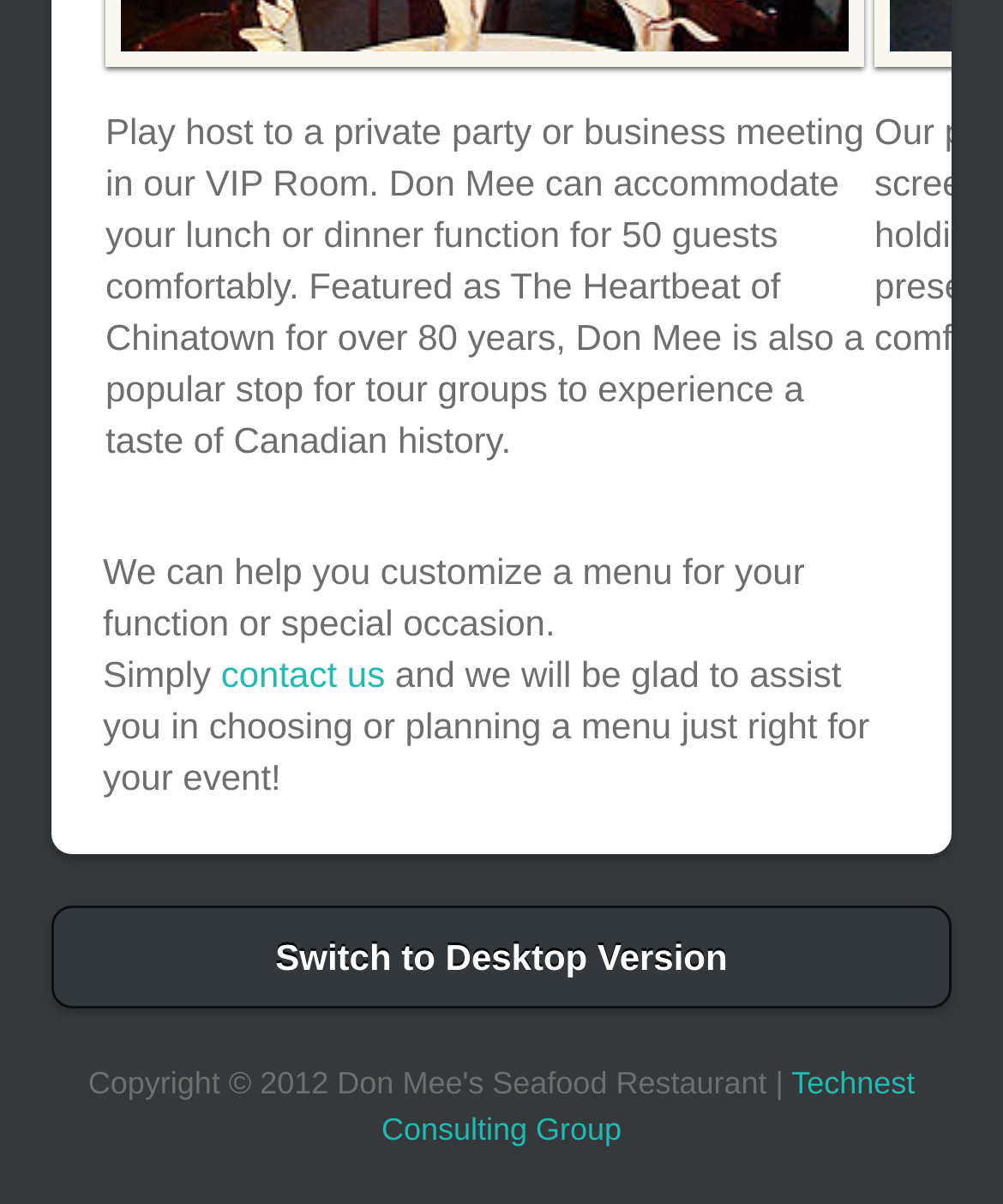Using the webpage screenshot, find the UI element described by Switch to Desktop Version. Provide the bounding box coordinates in the format (top-left x, top-left y, bottom-right x, bottom-right y), ensuring all values are floating point numbers between 0 and 1.

[0.051, 0.752, 0.949, 0.838]